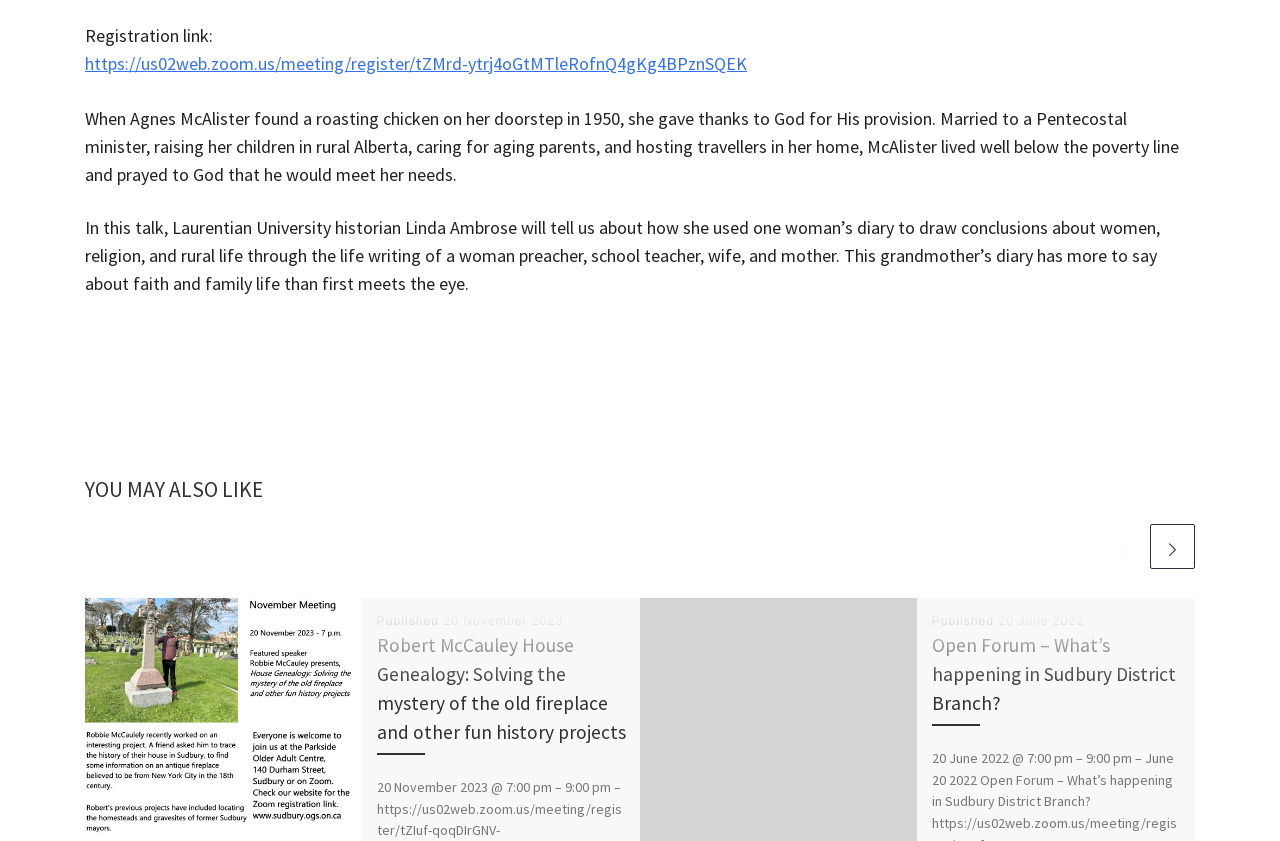Locate the UI element described as follows: "https://us02web.zoom.us/meeting/register/tZMrd-ytrj4oGtMTleRofnQ4gKg4BPznSQEK". Return the bounding box coordinates as four float numbers between 0 and 1 in the order [left, top, right, bottom].

[0.066, 0.061, 0.584, 0.089]